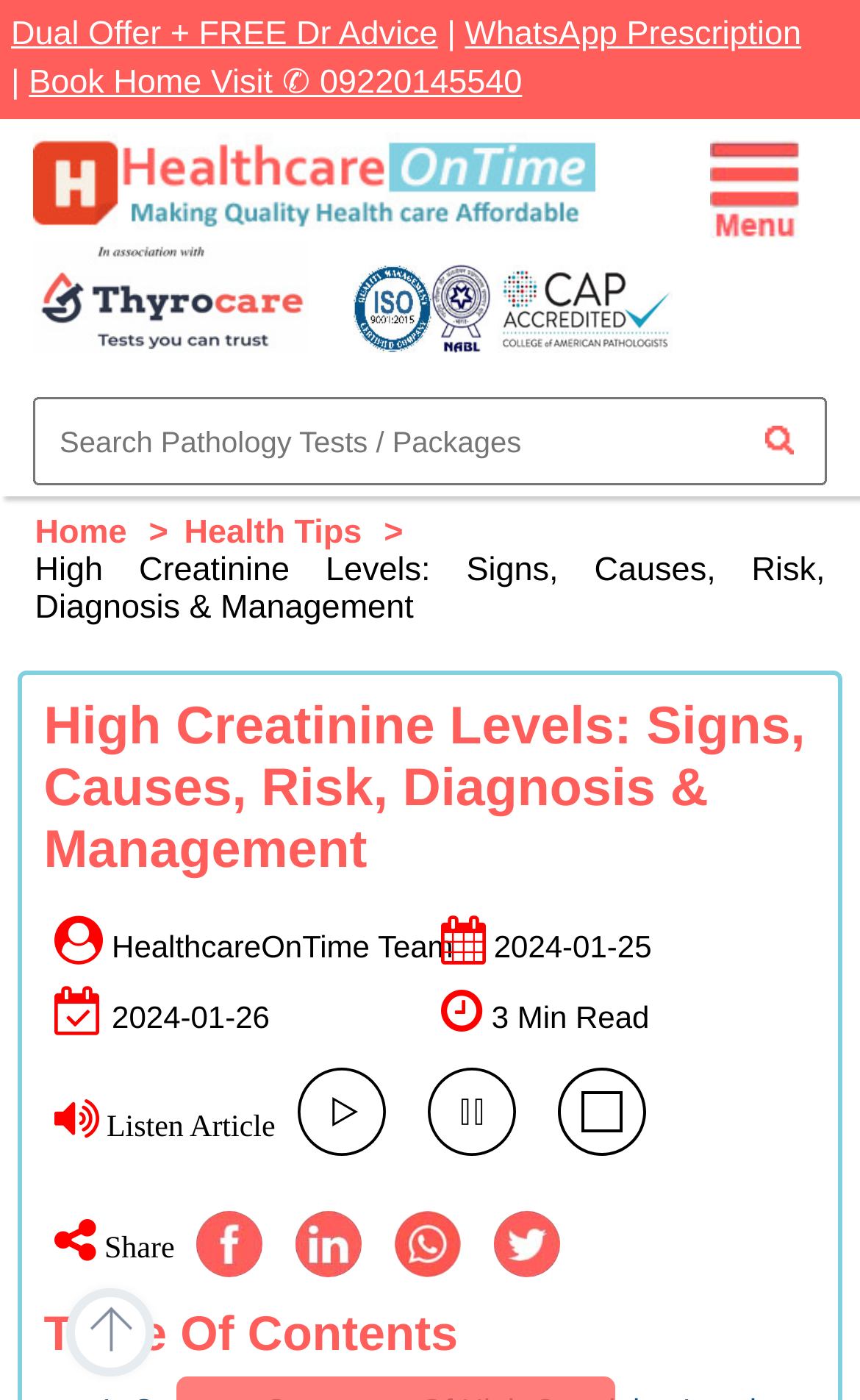Locate the bounding box coordinates of the element you need to click to accomplish the task described by this instruction: "Search for pathology tests or packages".

[0.038, 0.284, 0.962, 0.347]